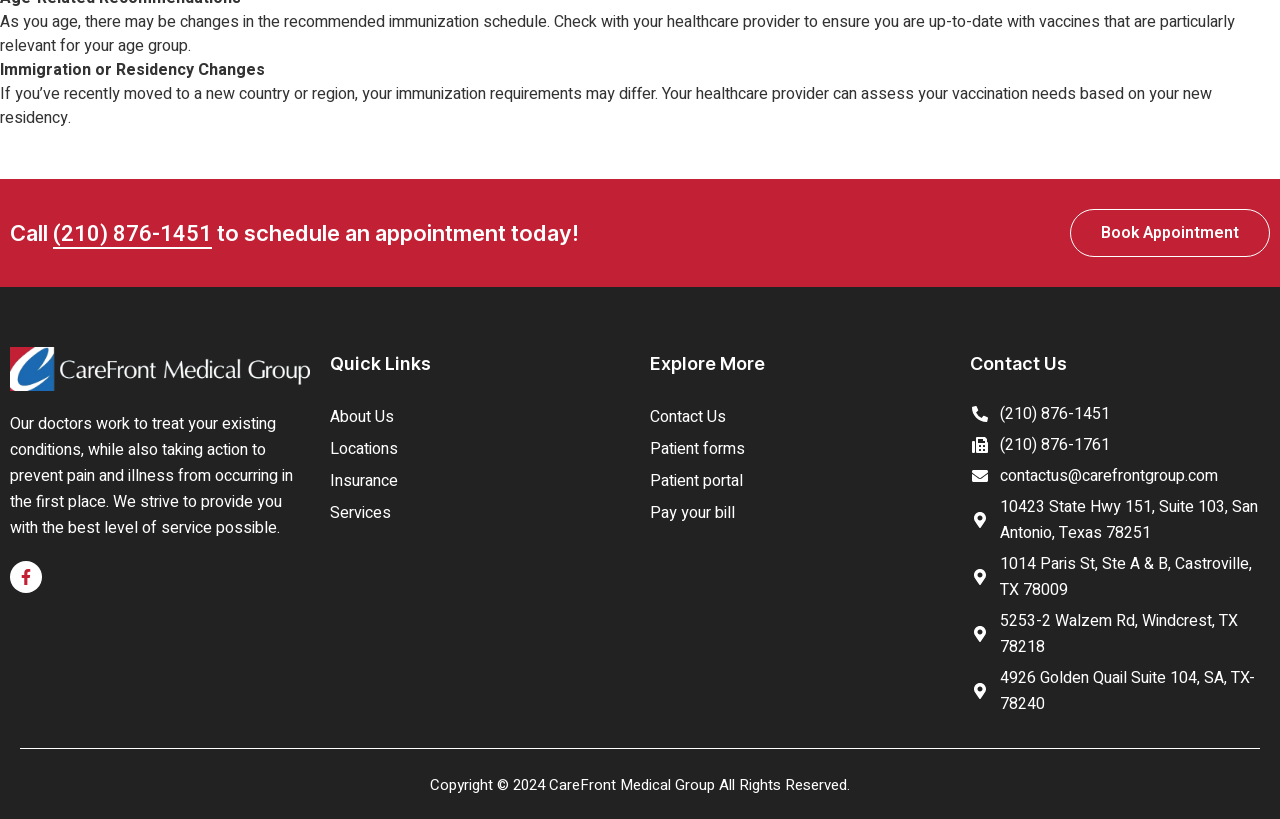Please provide a detailed answer to the question below by examining the image:
How many locations are listed for this medical group?

The webpage lists four locations for this medical group: 10423 State Hwy 151, Suite 103, San Antonio, Texas 78251; 1014 Paris St, Ste A & B, Castroville, TX 78009; 5253-2 Walzem Rd, Windcrest, TX 78218; and 4926 Golden Quail Suite 104, SA, TX- 78240.